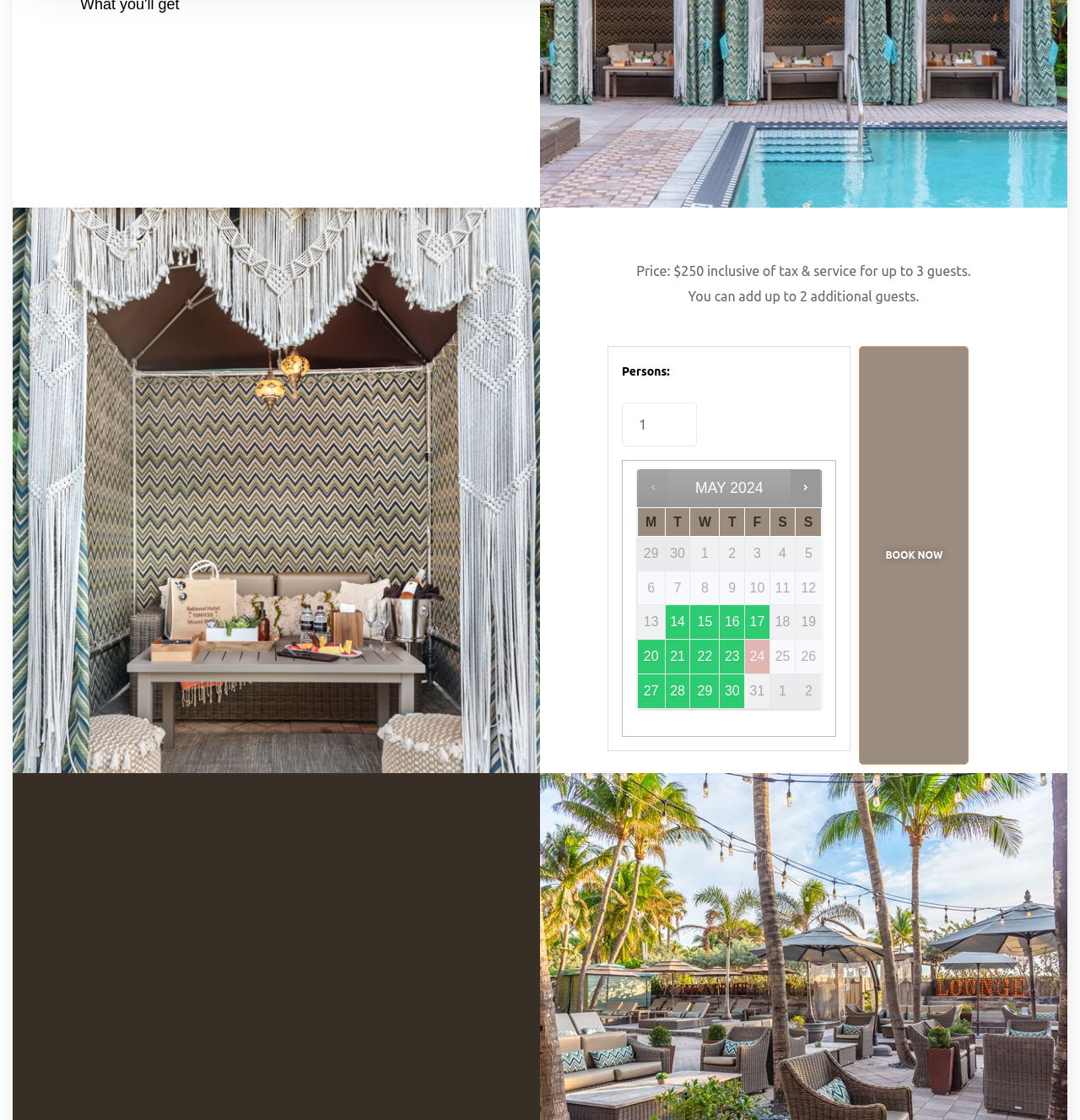Identify the bounding box coordinates for the UI element described by the following text: "20". Provide the coordinates as four float numbers between 0 and 1, in the format [left, top, right, bottom].

[0.59, 0.571, 0.615, 0.601]